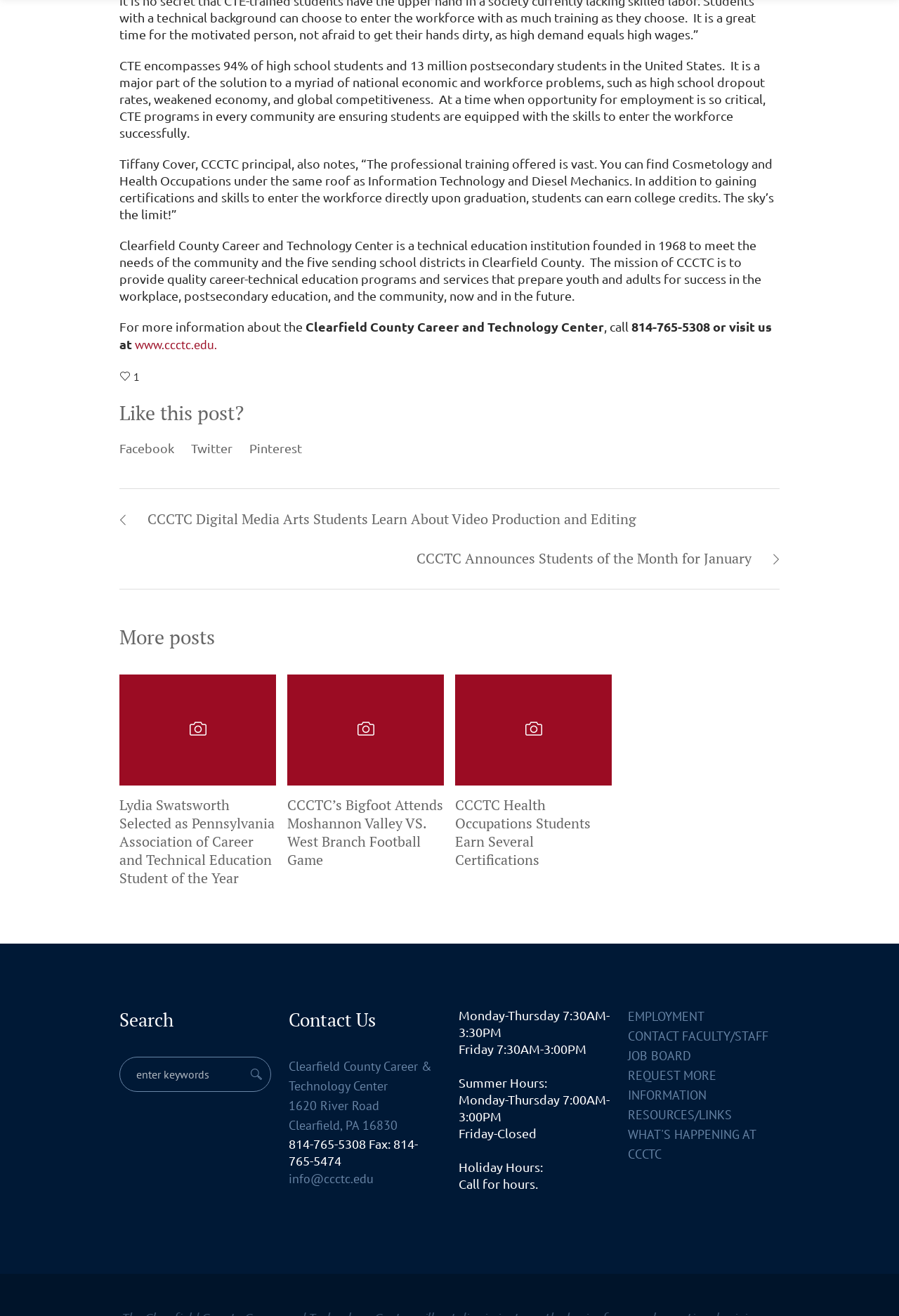Identify the bounding box coordinates for the region of the element that should be clicked to carry out the instruction: "Search for keywords". The bounding box coordinates should be four float numbers between 0 and 1, i.e., [left, top, right, bottom].

[0.133, 0.803, 0.302, 0.83]